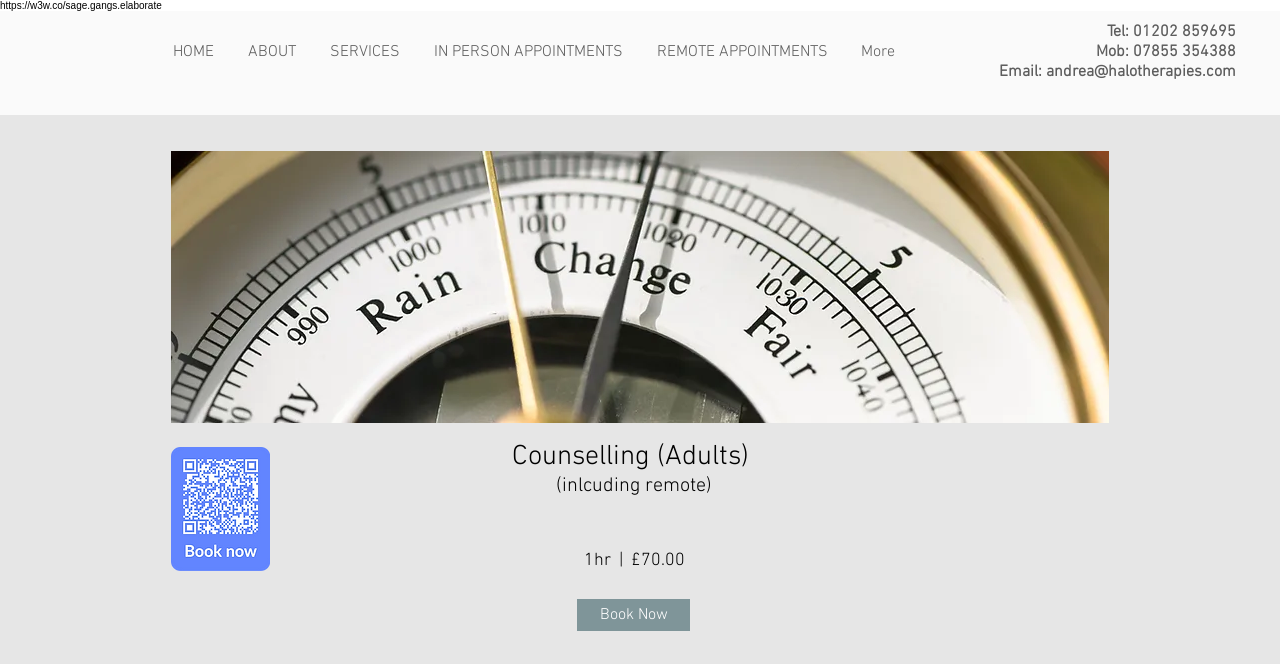Identify the bounding box coordinates of the area you need to click to perform the following instruction: "Click Book Now".

[0.451, 0.902, 0.539, 0.95]